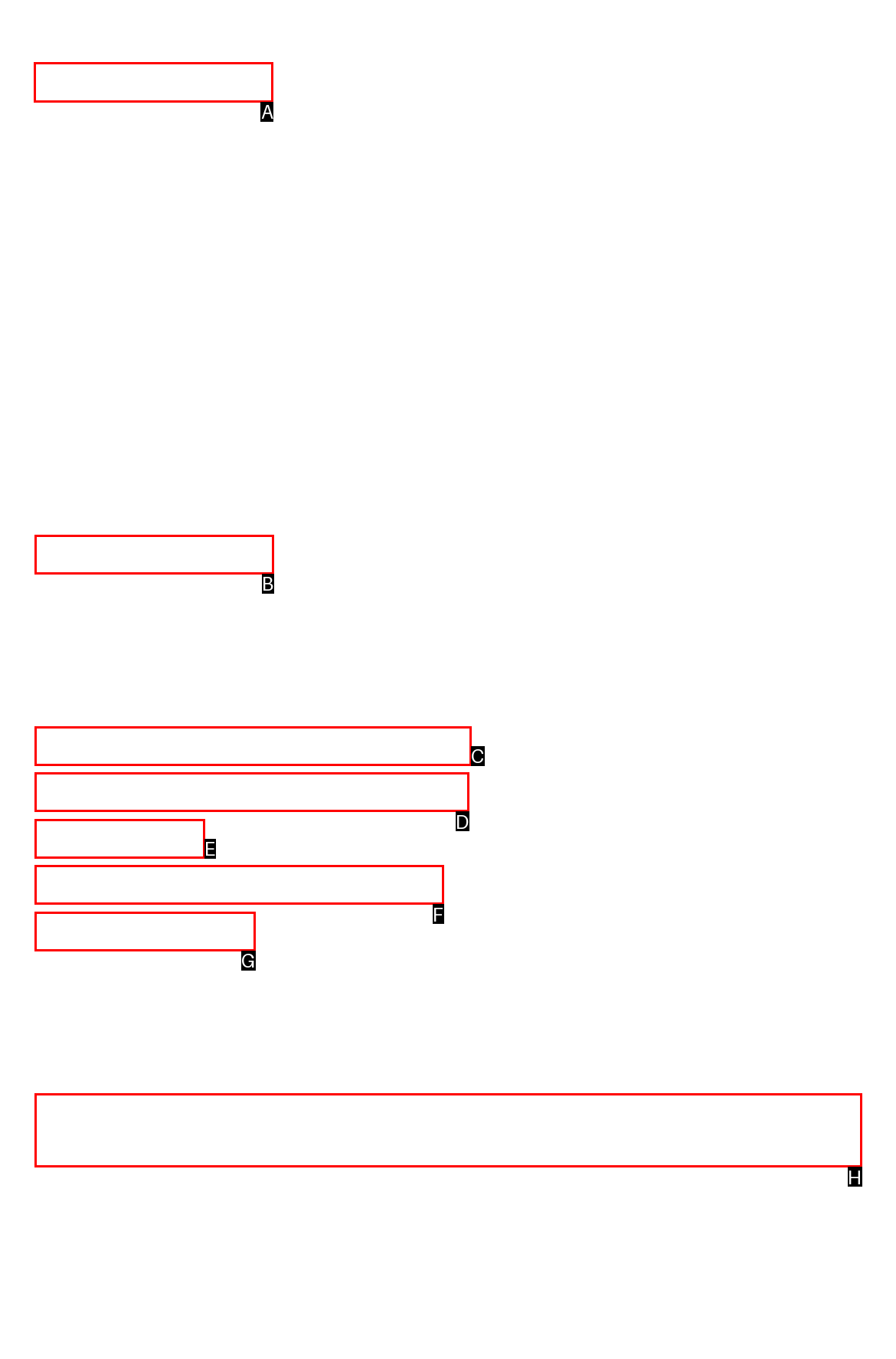Determine which letter corresponds to the UI element to click for this task: Send an email to info@gilgen.com
Respond with the letter from the available options.

A